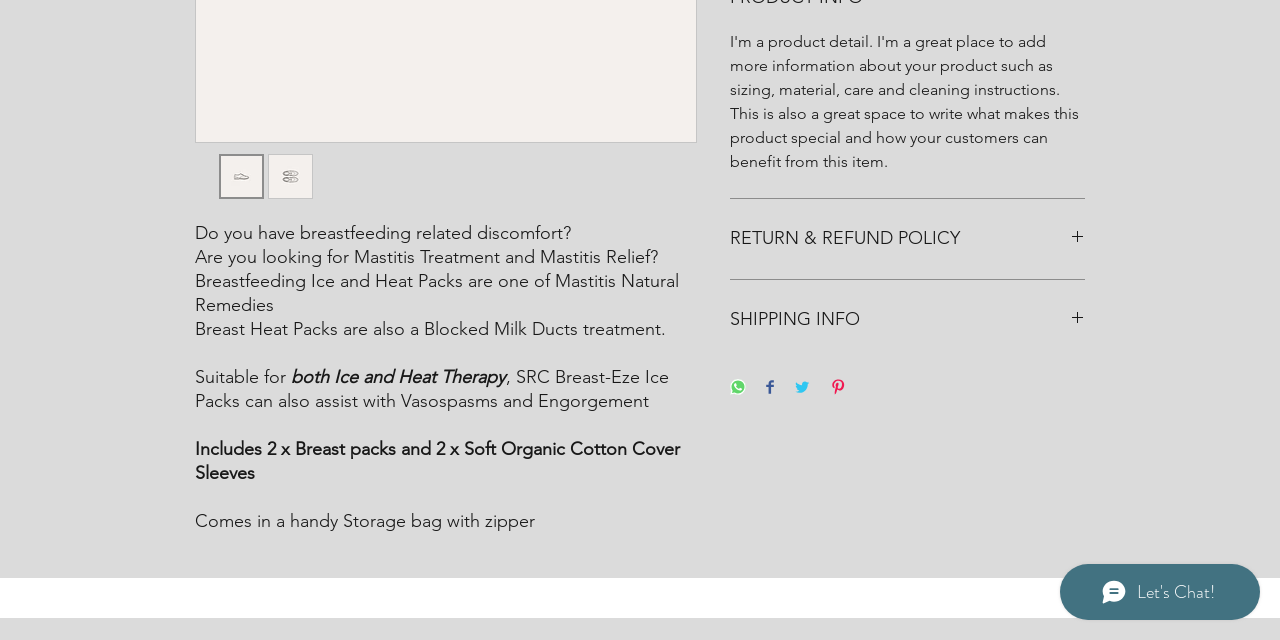Predict the bounding box coordinates of the UI element that matches this description: "SHIPPING INFO". The coordinates should be in the format [left, top, right, bottom] with each value between 0 and 1.

[0.57, 0.474, 0.848, 0.524]